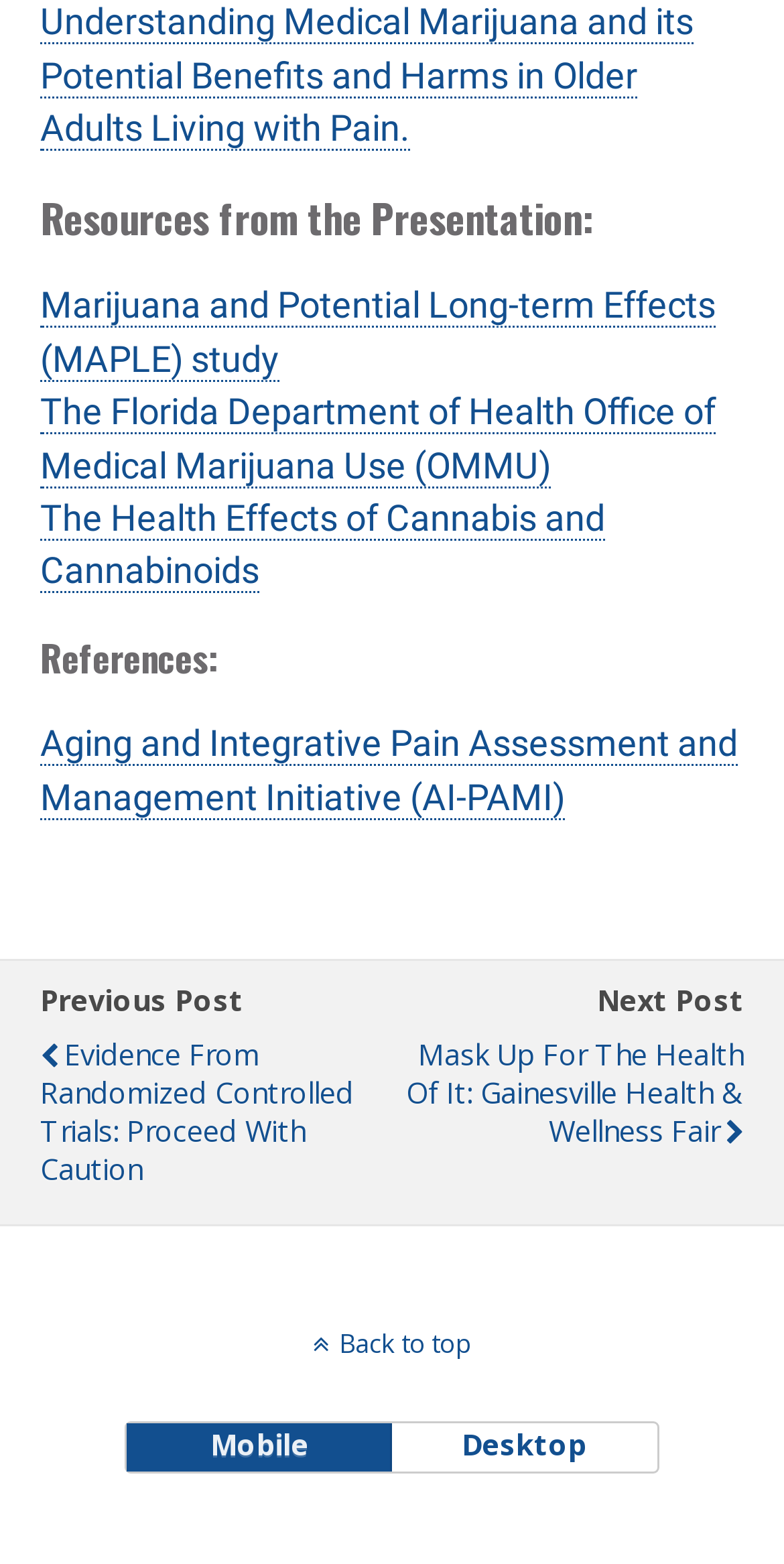Answer the question in a single word or phrase:
What is the first resource mentioned?

MAPLE study